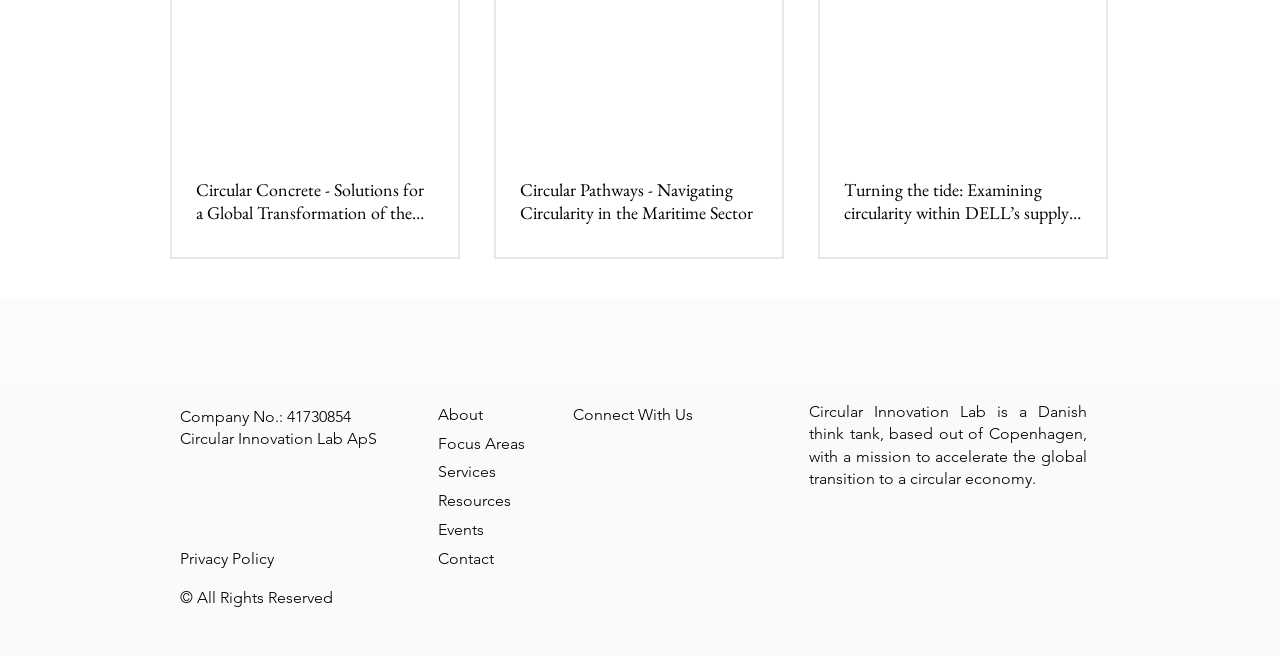Please identify the bounding box coordinates of the element on the webpage that should be clicked to follow this instruction: "Visit the instagram page". The bounding box coordinates should be given as four float numbers between 0 and 1, formatted as [left, top, right, bottom].

None